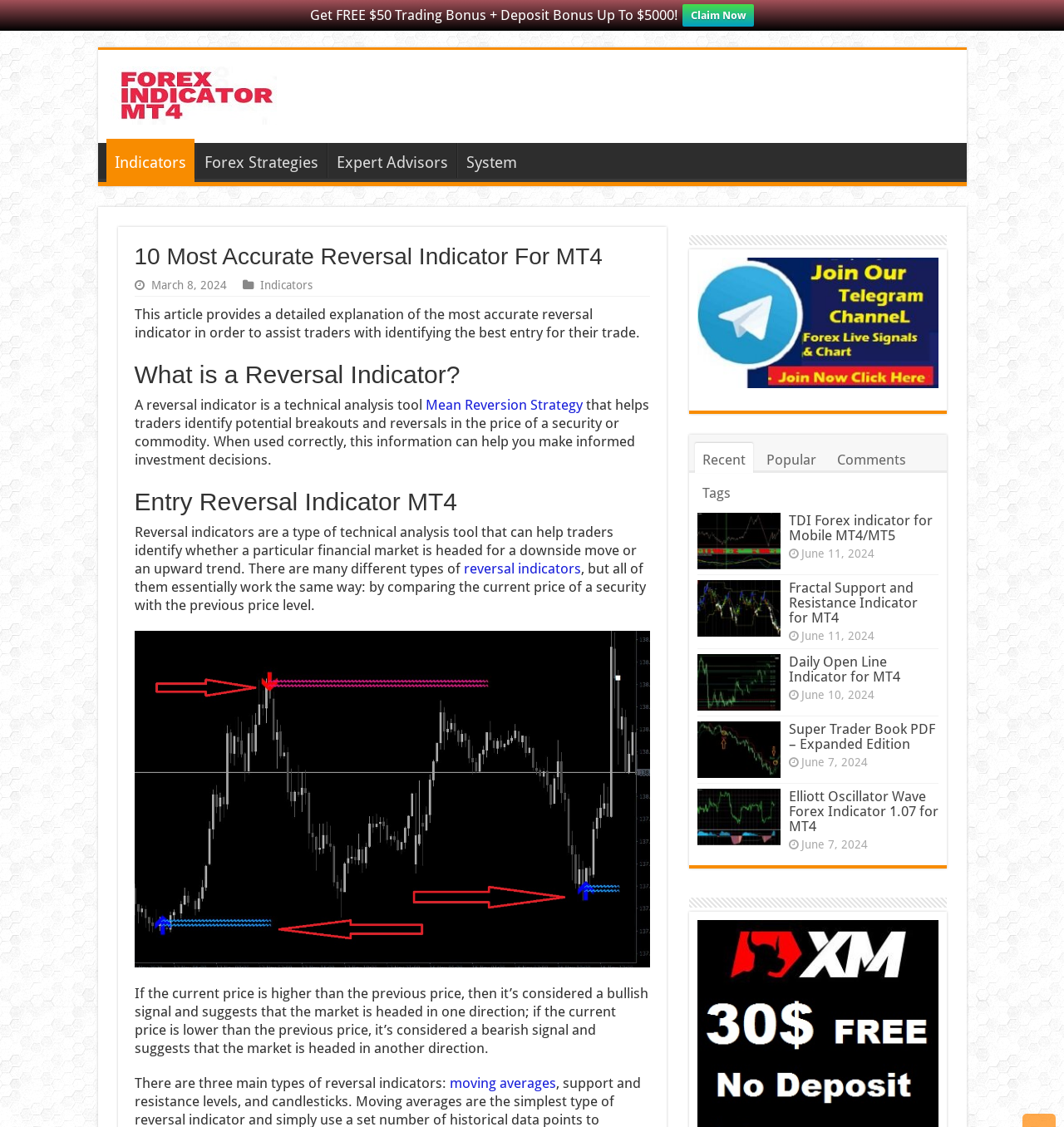Determine the bounding box coordinates of the region to click in order to accomplish the following instruction: "Visit the Forex MT4/MT5 Indicators page". Provide the coordinates as four float numbers between 0 and 1, specifically [left, top, right, bottom].

[0.104, 0.064, 0.26, 0.1]